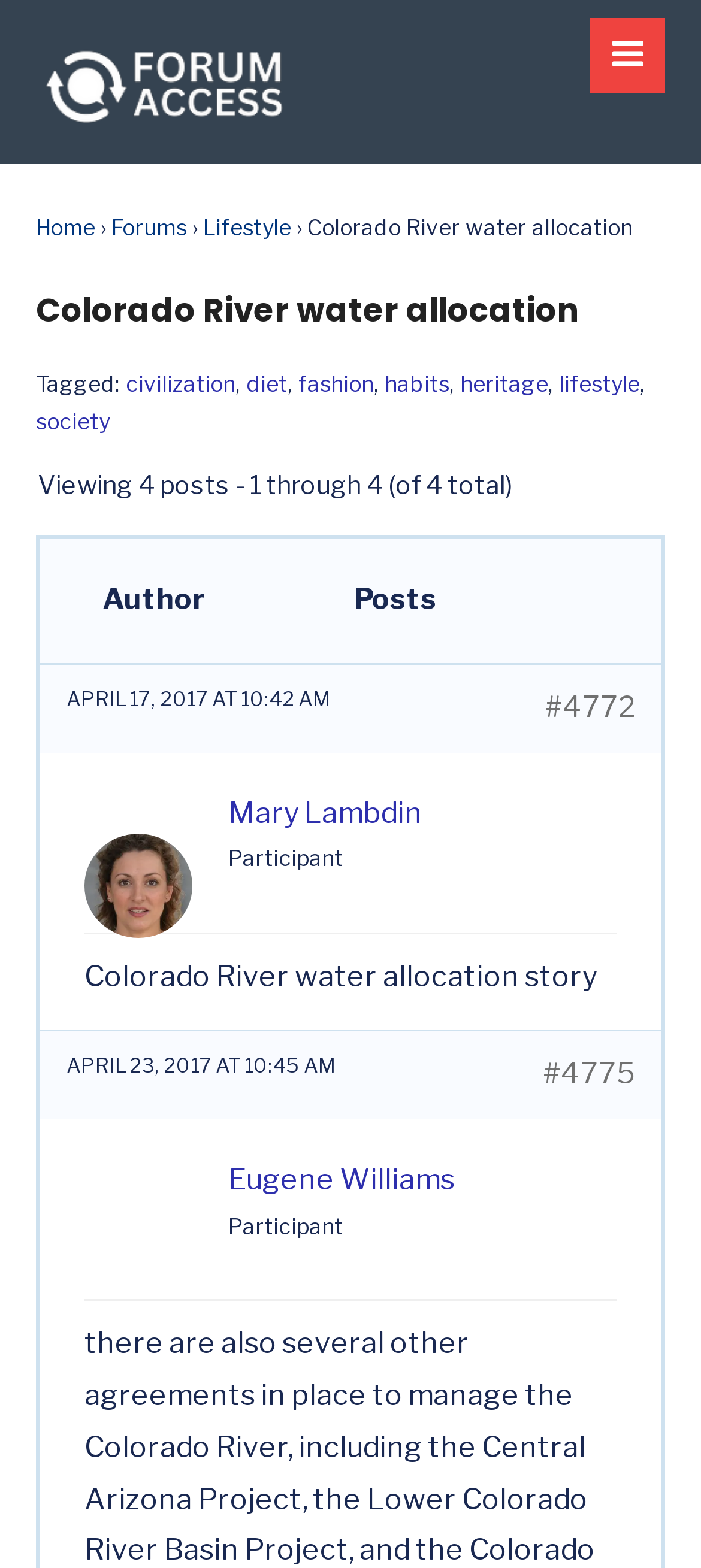Please determine the bounding box of the UI element that matches this description: Mary Lambdin. The coordinates should be given as (top-left x, top-left y, bottom-right x, bottom-right y), with all values between 0 and 1.

[0.326, 0.507, 0.633, 0.529]